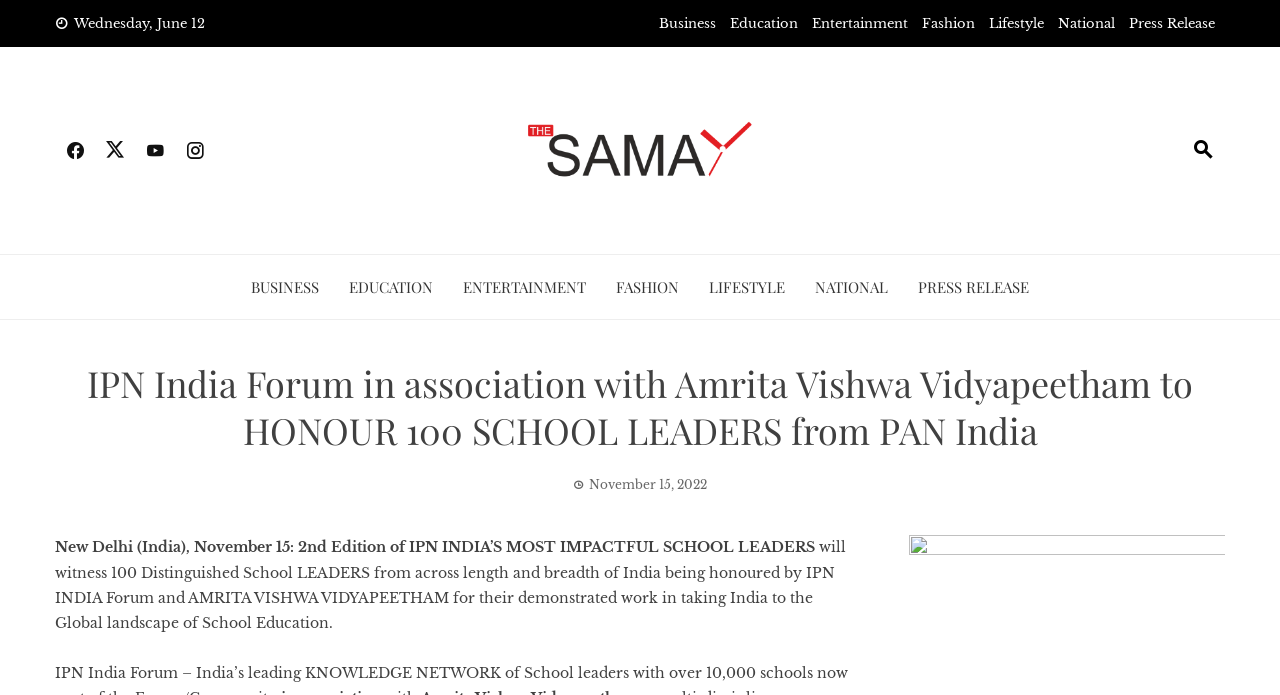Kindly determine the bounding box coordinates for the area that needs to be clicked to execute this instruction: "click the link on the right".

None